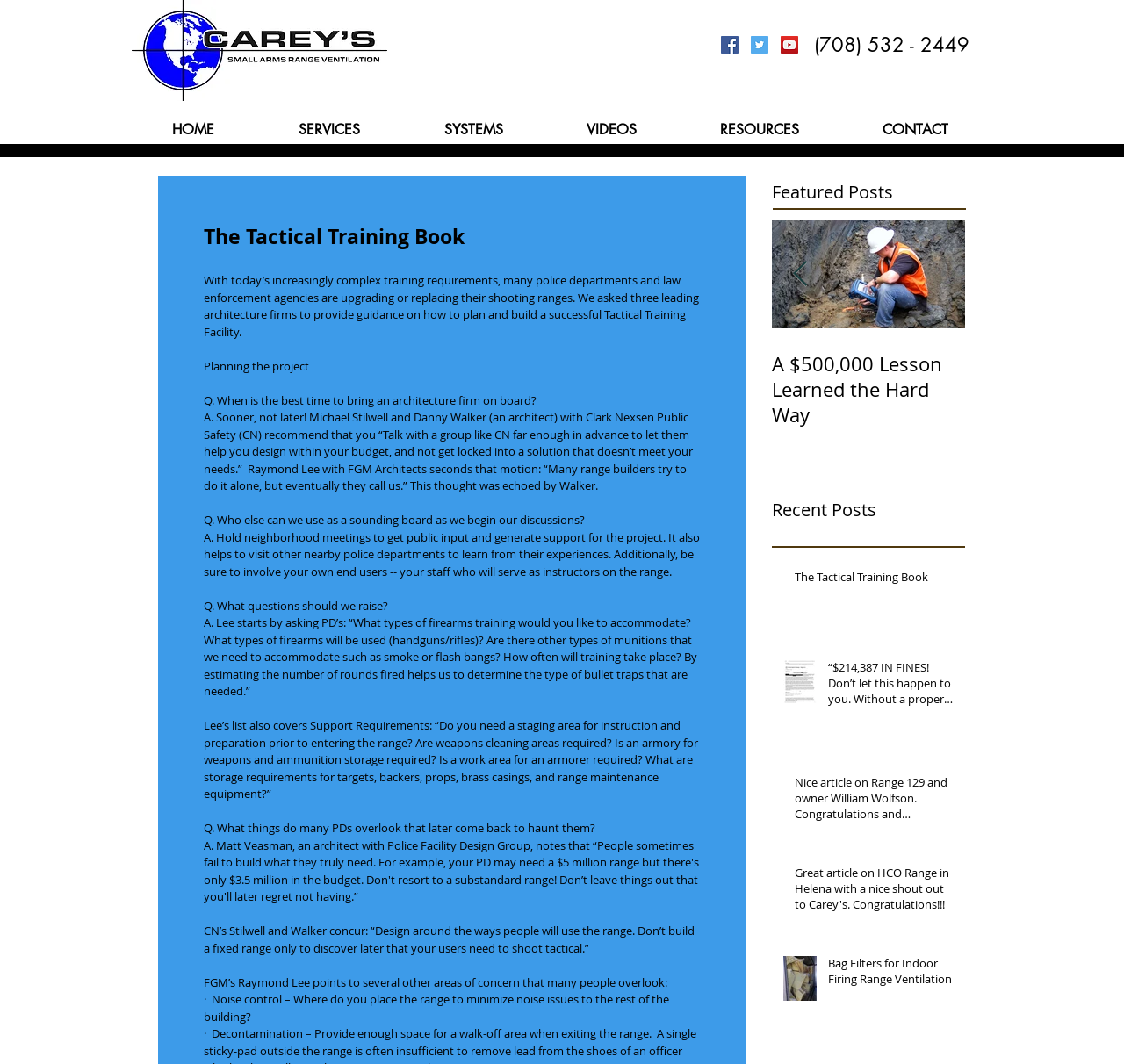Using the details from the image, please elaborate on the following question: What is the name of the book being discussed?

I found the name of the book by looking at the main content area of the webpage, where I saw a heading element with the text 'The Tactical Training Book'.